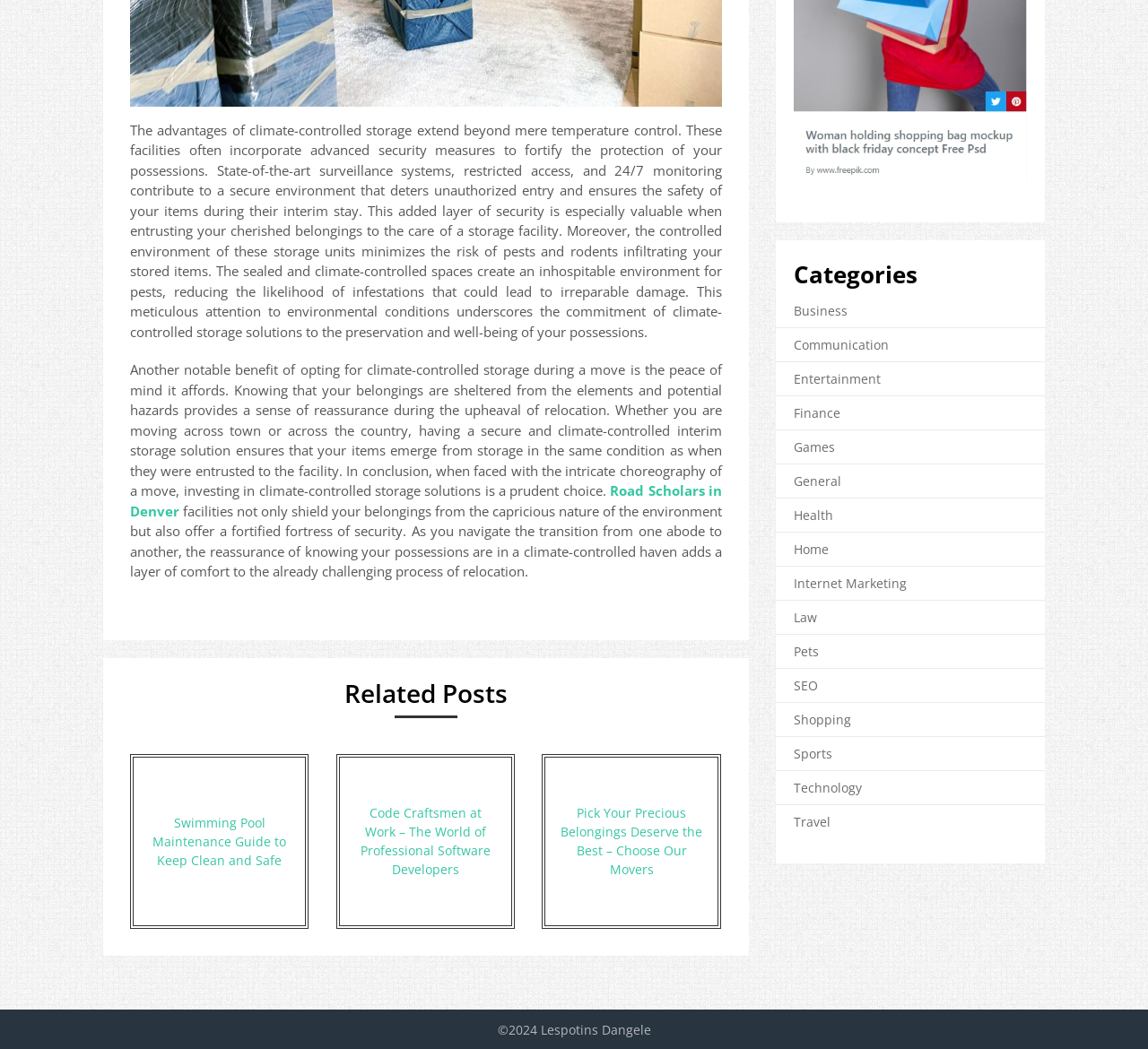Determine the coordinates of the bounding box for the clickable area needed to execute this instruction: "Click on 'Road Scholars in Denver'".

[0.113, 0.459, 0.629, 0.495]